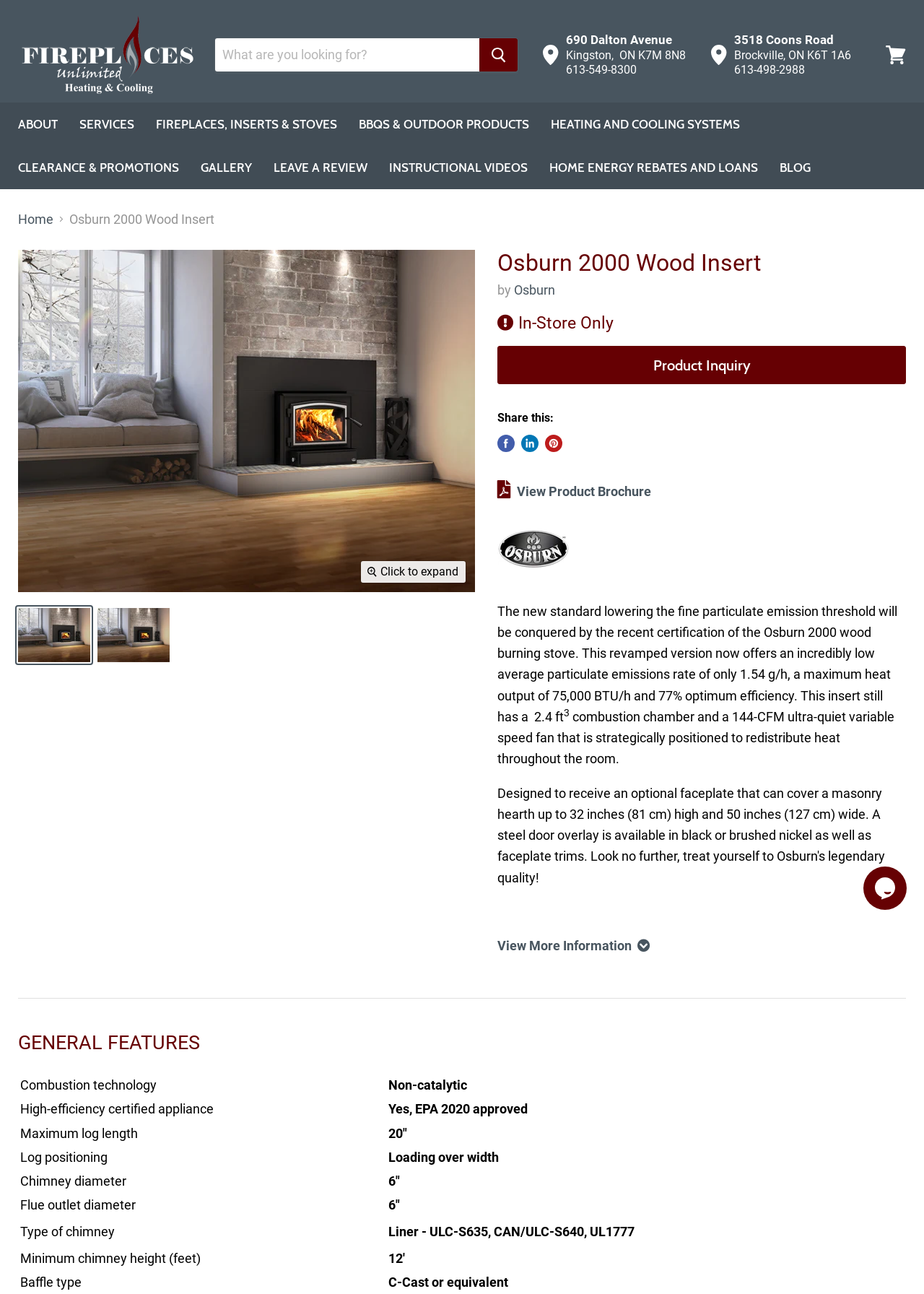Find the bounding box coordinates of the element to click in order to complete the given instruction: "Search for a product."

[0.232, 0.029, 0.561, 0.056]